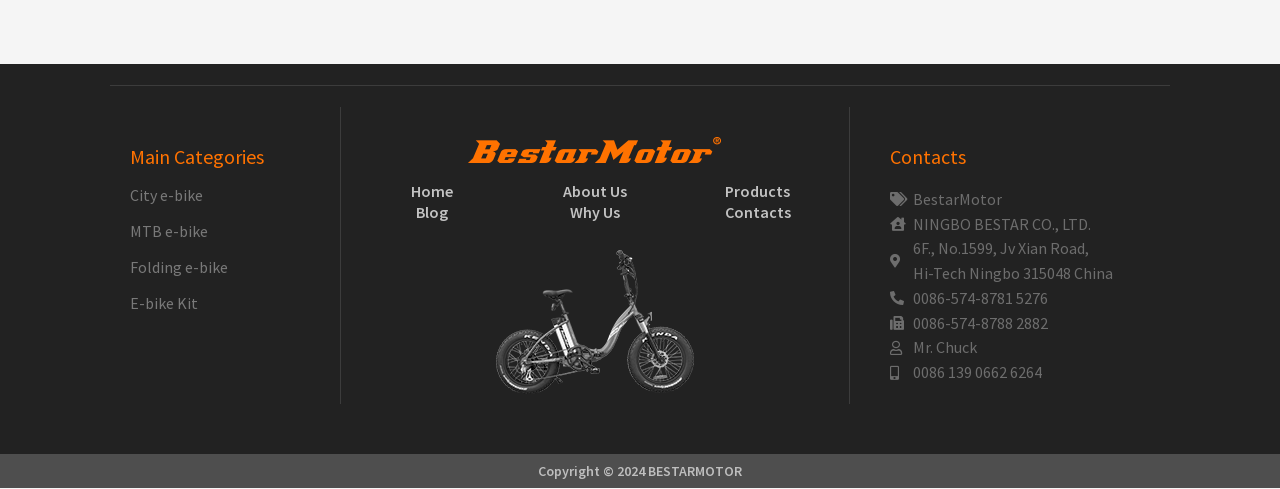Using the provided description Blog, find the bounding box coordinates for the UI element. Provide the coordinates in (top-left x, top-left y, bottom-right x, bottom-right y) format, ensuring all values are between 0 and 1.

[0.325, 0.414, 0.35, 0.455]